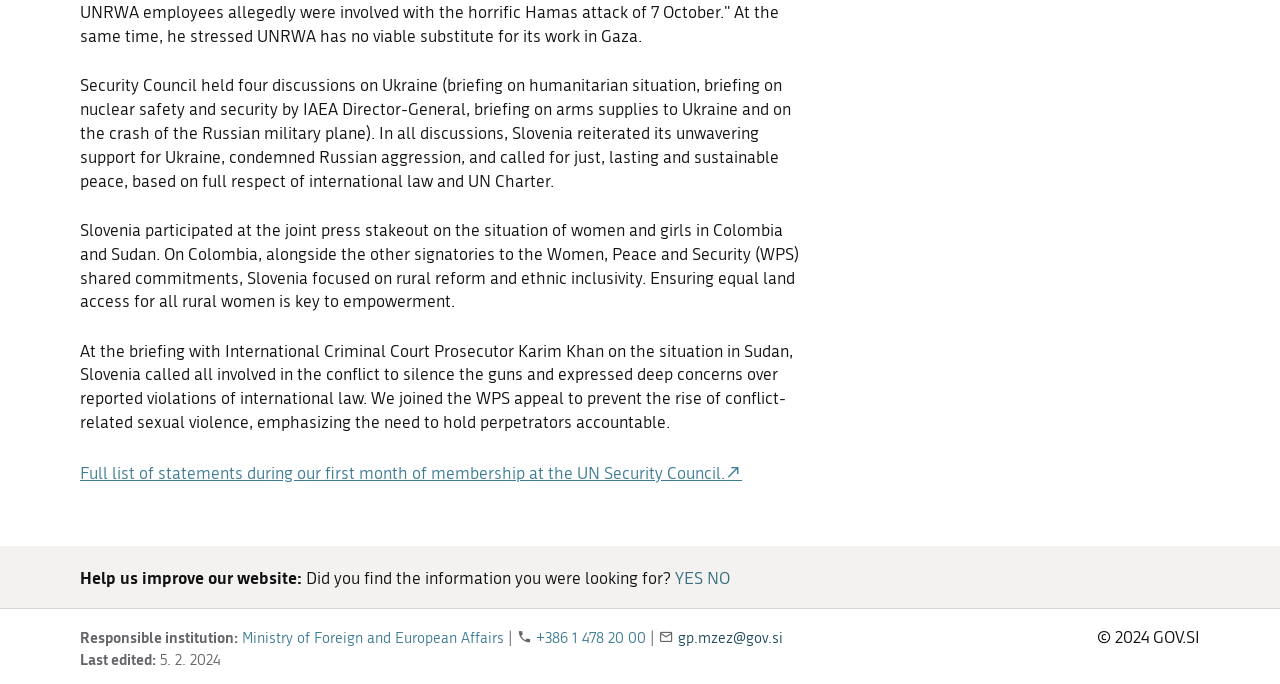Answer the question using only a single word or phrase: 
What is the topic of the first discussion?

Ukraine